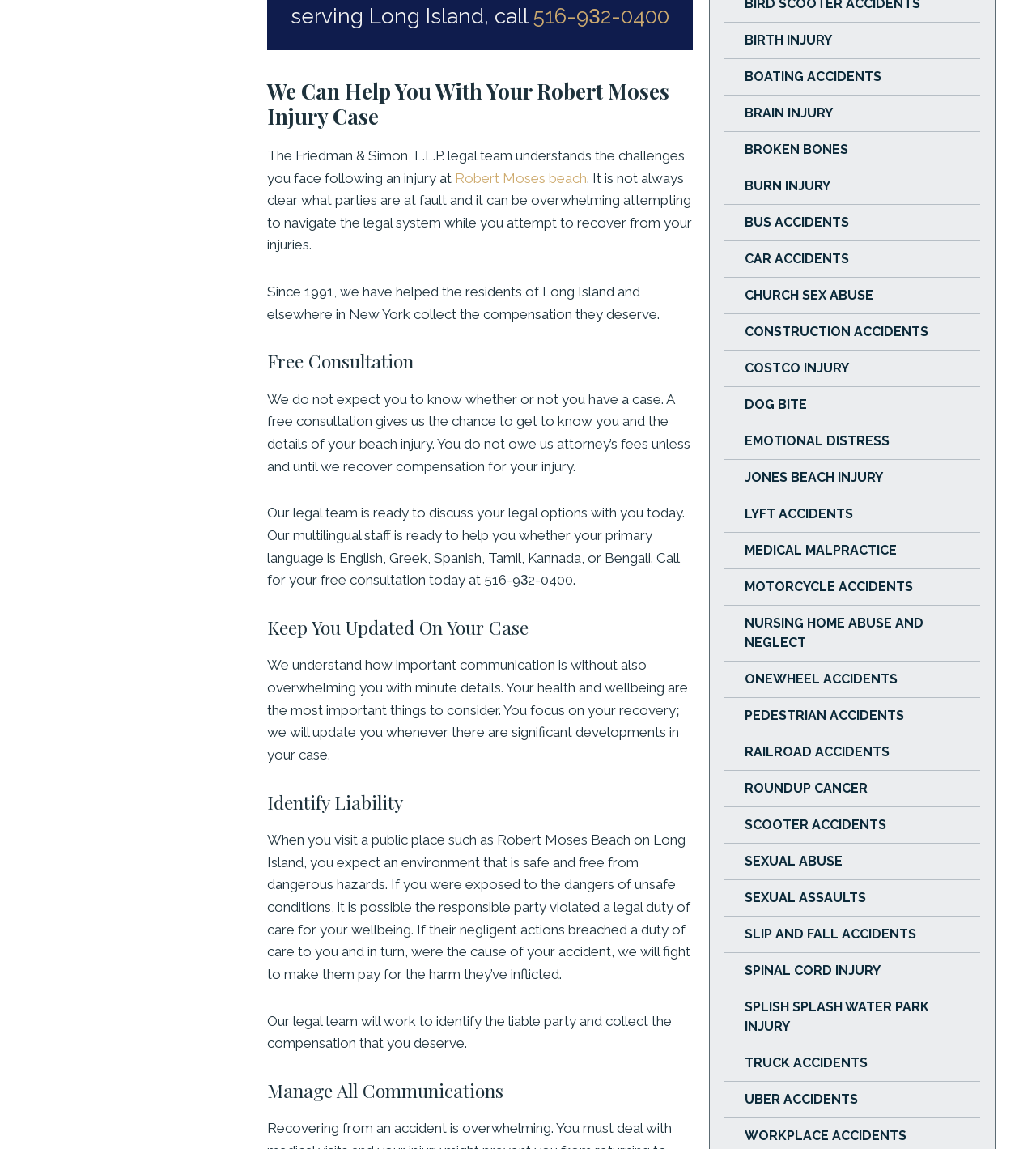Provide a short answer to the following question with just one word or phrase: What is the purpose of the free consultation?

To discuss legal options